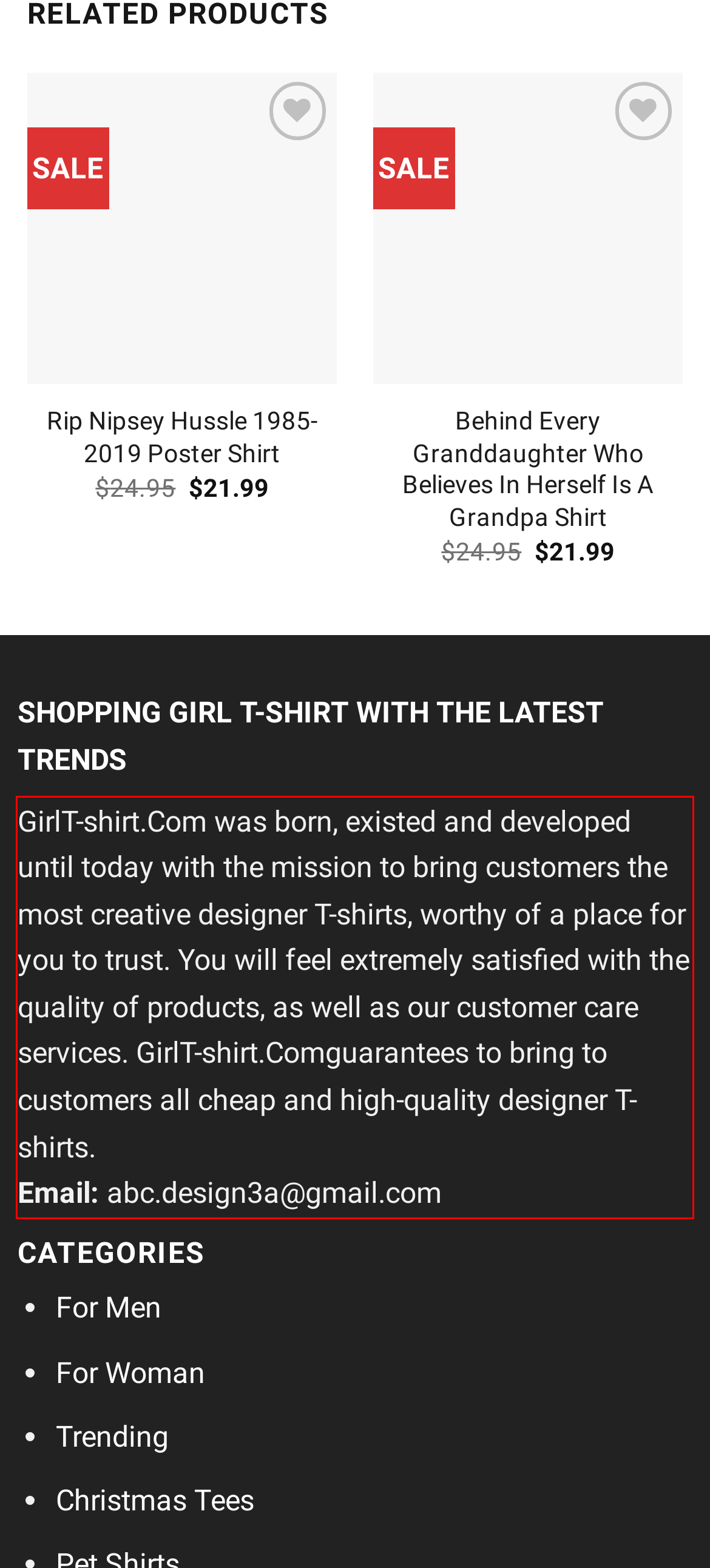Locate the red bounding box in the provided webpage screenshot and use OCR to determine the text content inside it.

GirlT-shirt.Com was born, existed and developed until today with the mission to bring customers the most creative designer T-shirts, worthy of a place for you to trust. You will feel extremely satisfied with the quality of products, as well as our customer care services. GirlT-shirt.Comguarantees to bring to customers all cheap and high-quality designer T-shirts. Email: abc.design3a@gmail.com